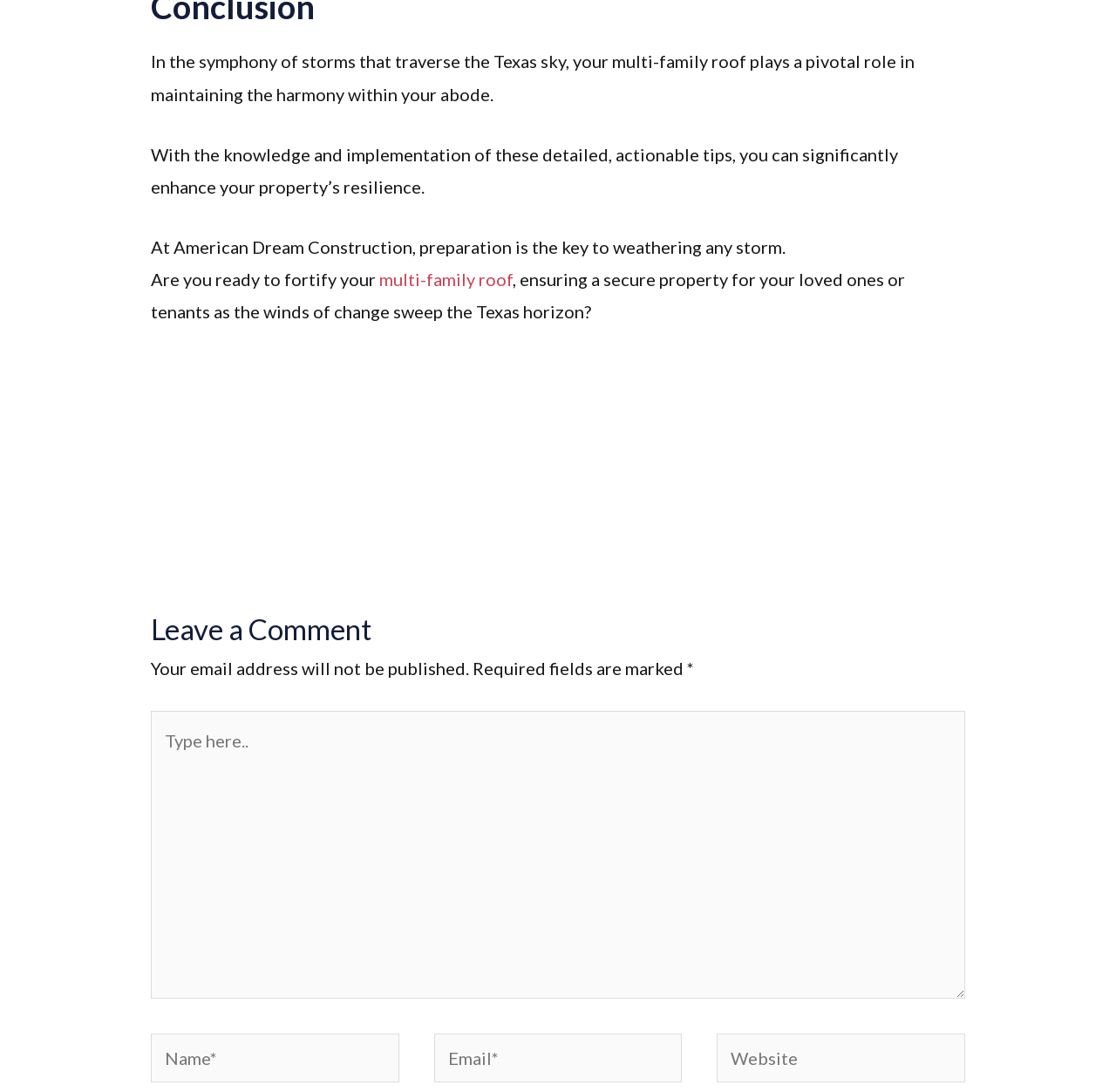Please specify the bounding box coordinates of the clickable region necessary for completing the following instruction: "Leave a comment". The coordinates must consist of four float numbers between 0 and 1, i.e., [left, top, right, bottom].

[0.135, 0.554, 0.865, 0.598]